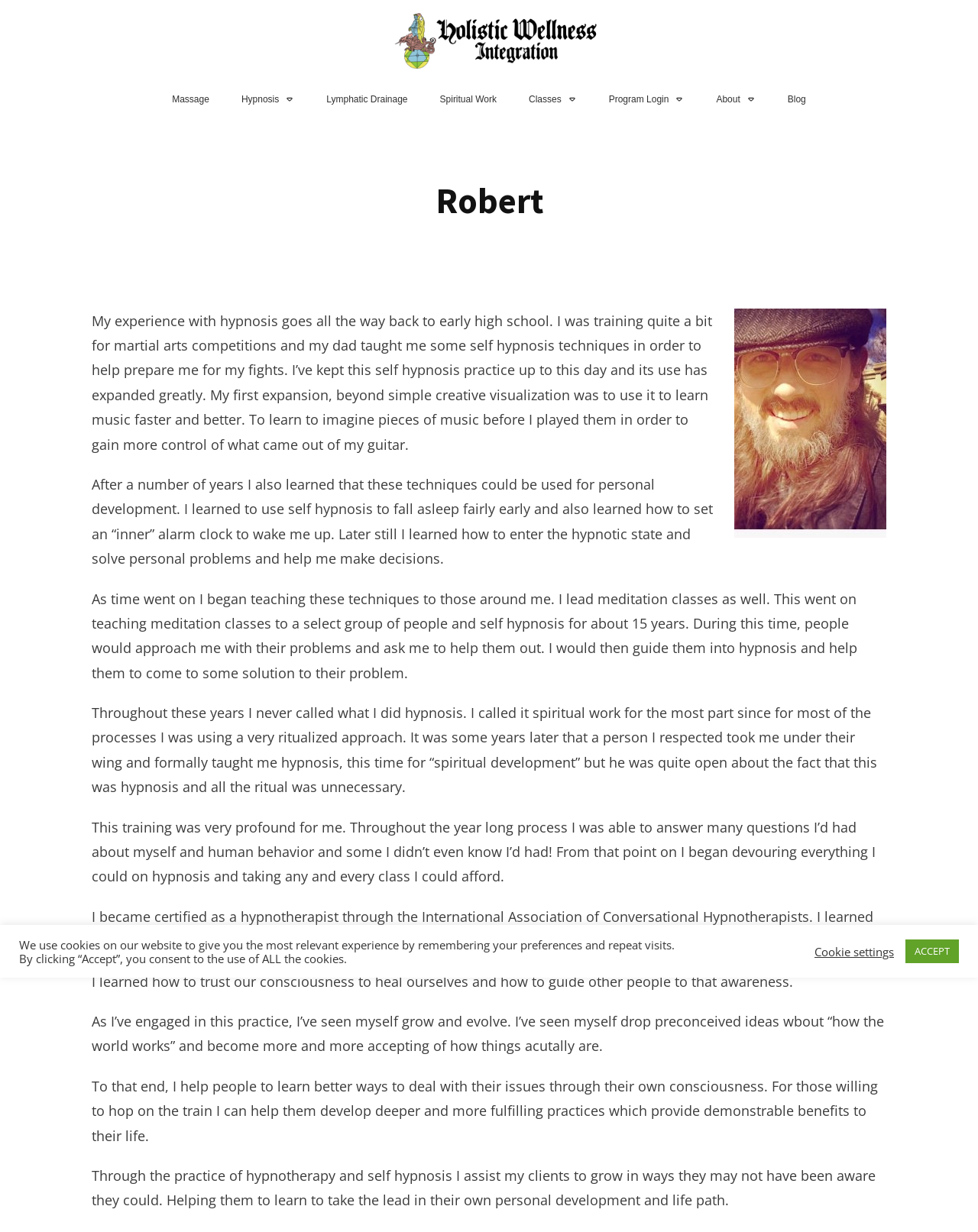Please identify the bounding box coordinates of the element's region that needs to be clicked to fulfill the following instruction: "Click the Massage link". The bounding box coordinates should consist of four float numbers between 0 and 1, i.e., [left, top, right, bottom].

[0.176, 0.073, 0.214, 0.088]